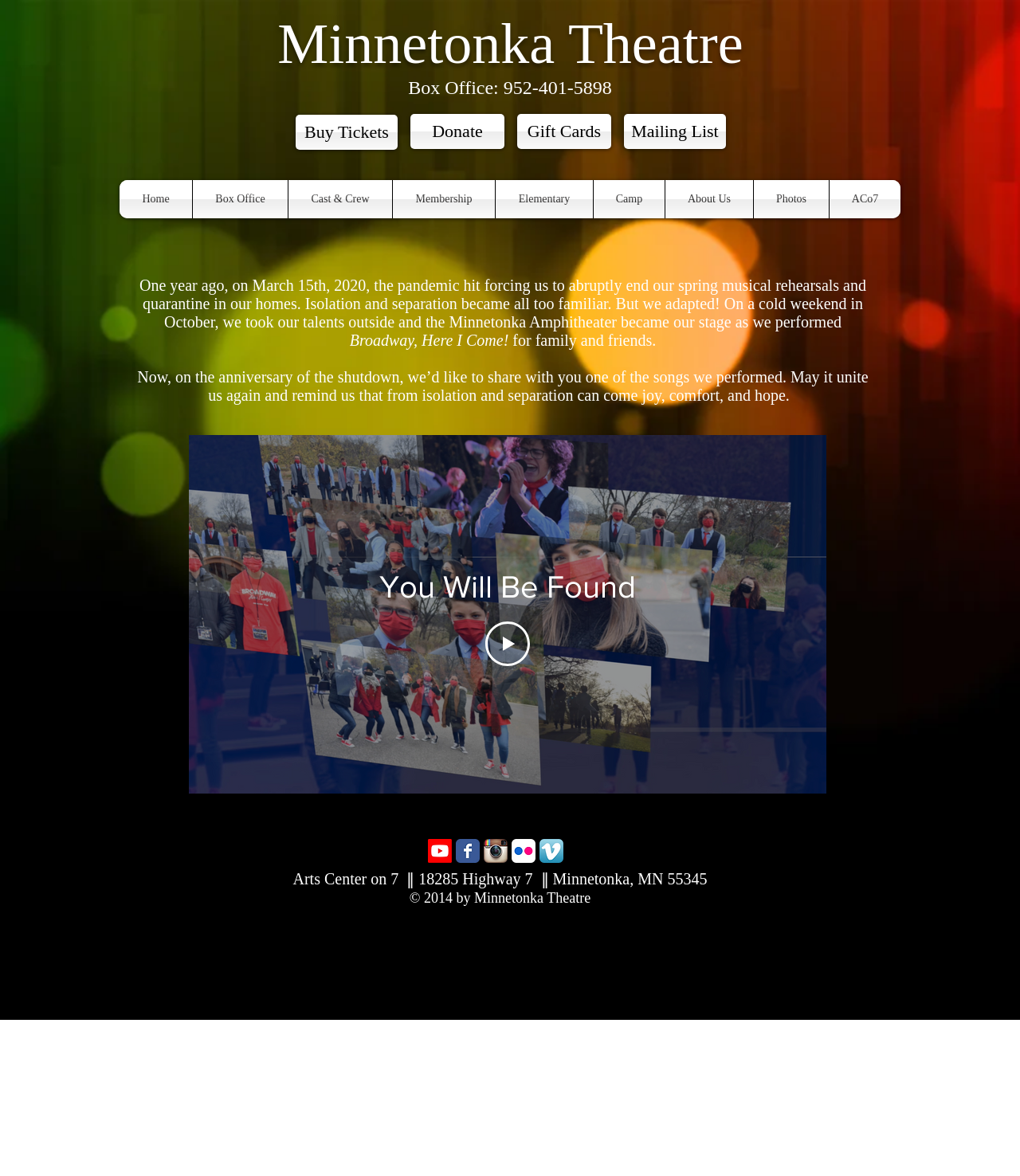Specify the bounding box coordinates of the area to click in order to execute this command: 'Visit the Minnetonka Theatre Facebook page'. The coordinates should consist of four float numbers ranging from 0 to 1, and should be formatted as [left, top, right, bottom].

[0.447, 0.713, 0.47, 0.734]